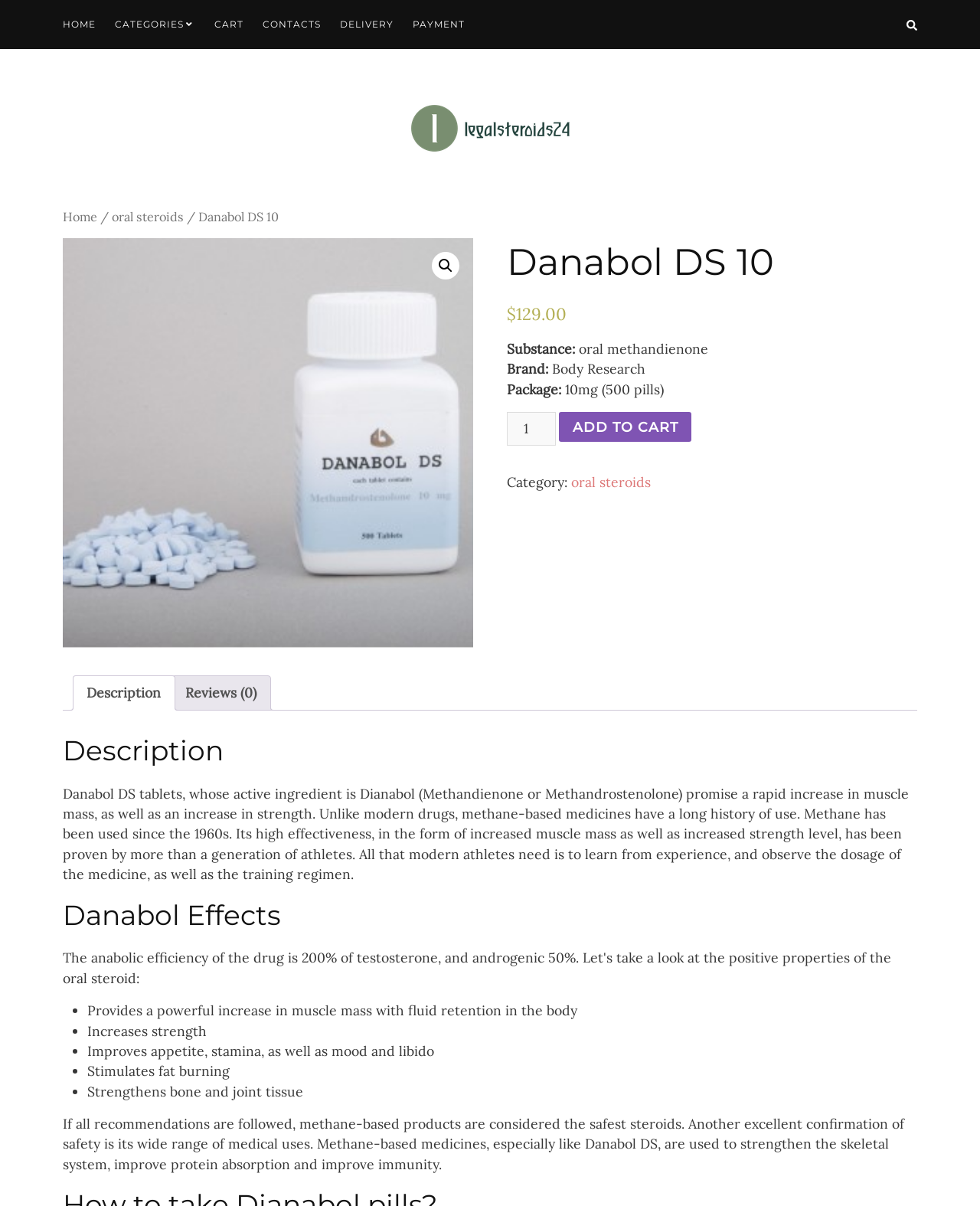Please provide a short answer using a single word or phrase for the question:
What is the price of Danabol DS 10?

129.00